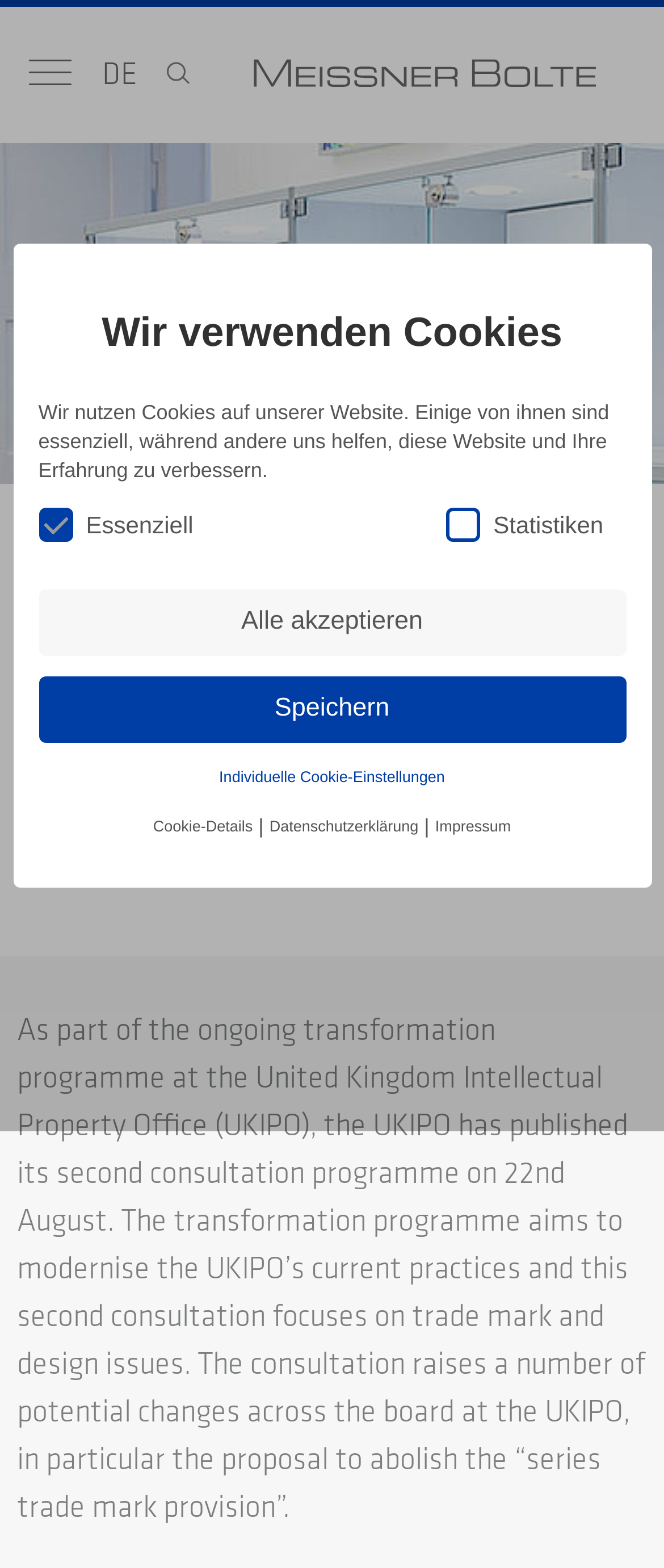Extract the top-level heading from the webpage and provide its text.

An opportunity to abolish the UK’s longstanding “series trade mark” provision